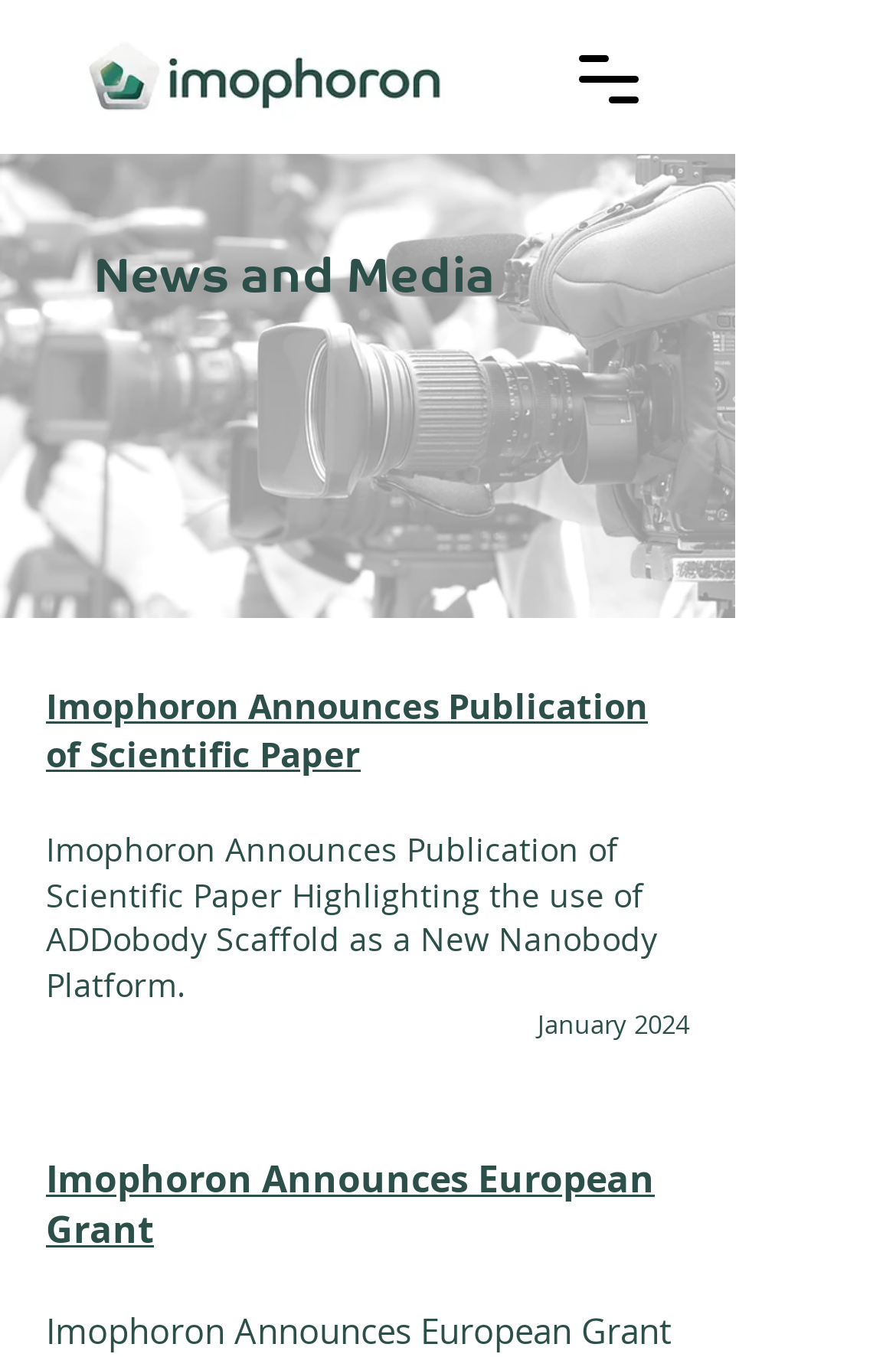What is the title of the first news article?
Please provide a detailed and thorough answer to the question.

I found a link element with the description 'Imophoron Announces Publication of Scientific Paper' which is likely the title of the first news article on the webpage.